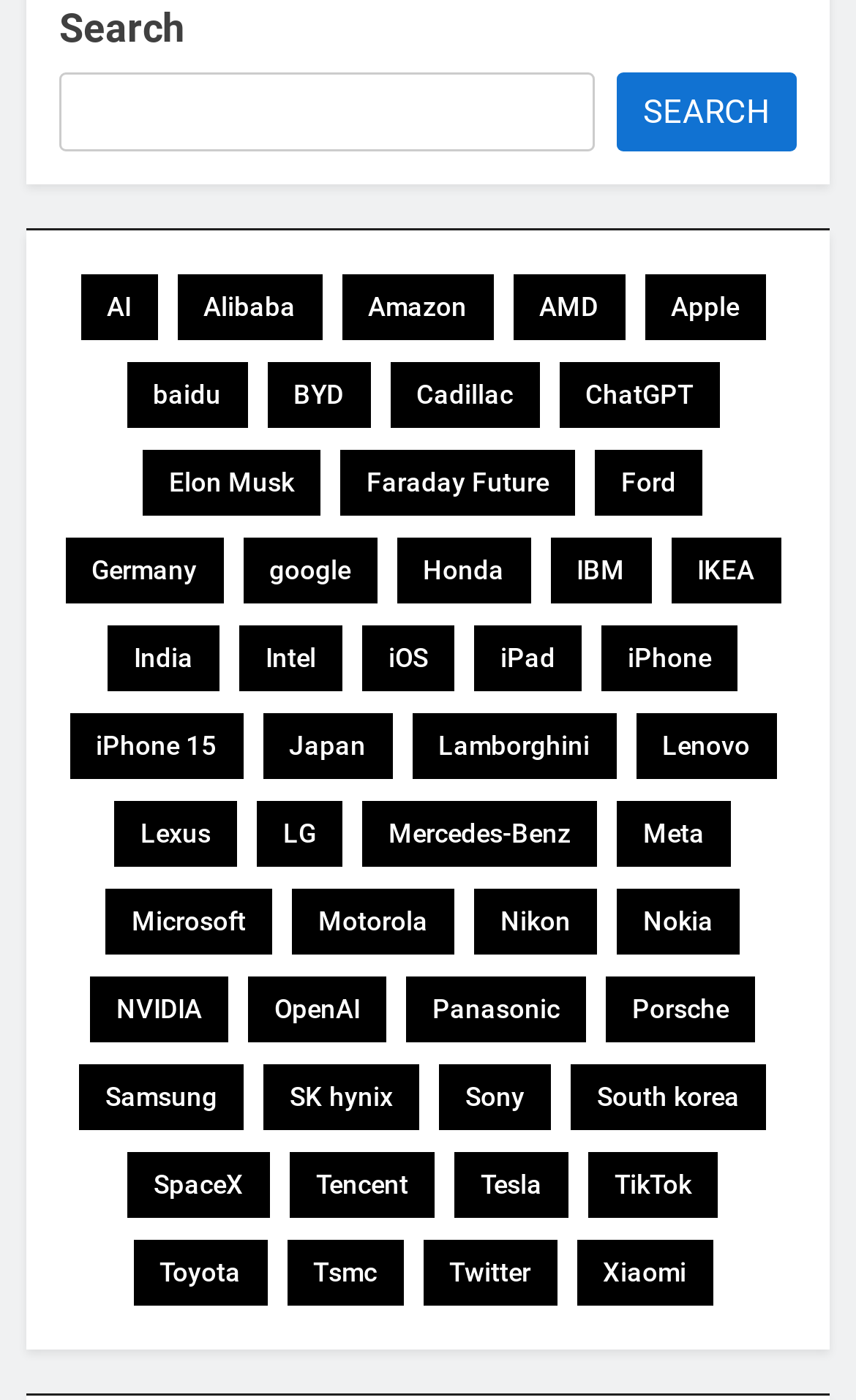Answer the question briefly using a single word or phrase: 
How many items are related to Apple?

293